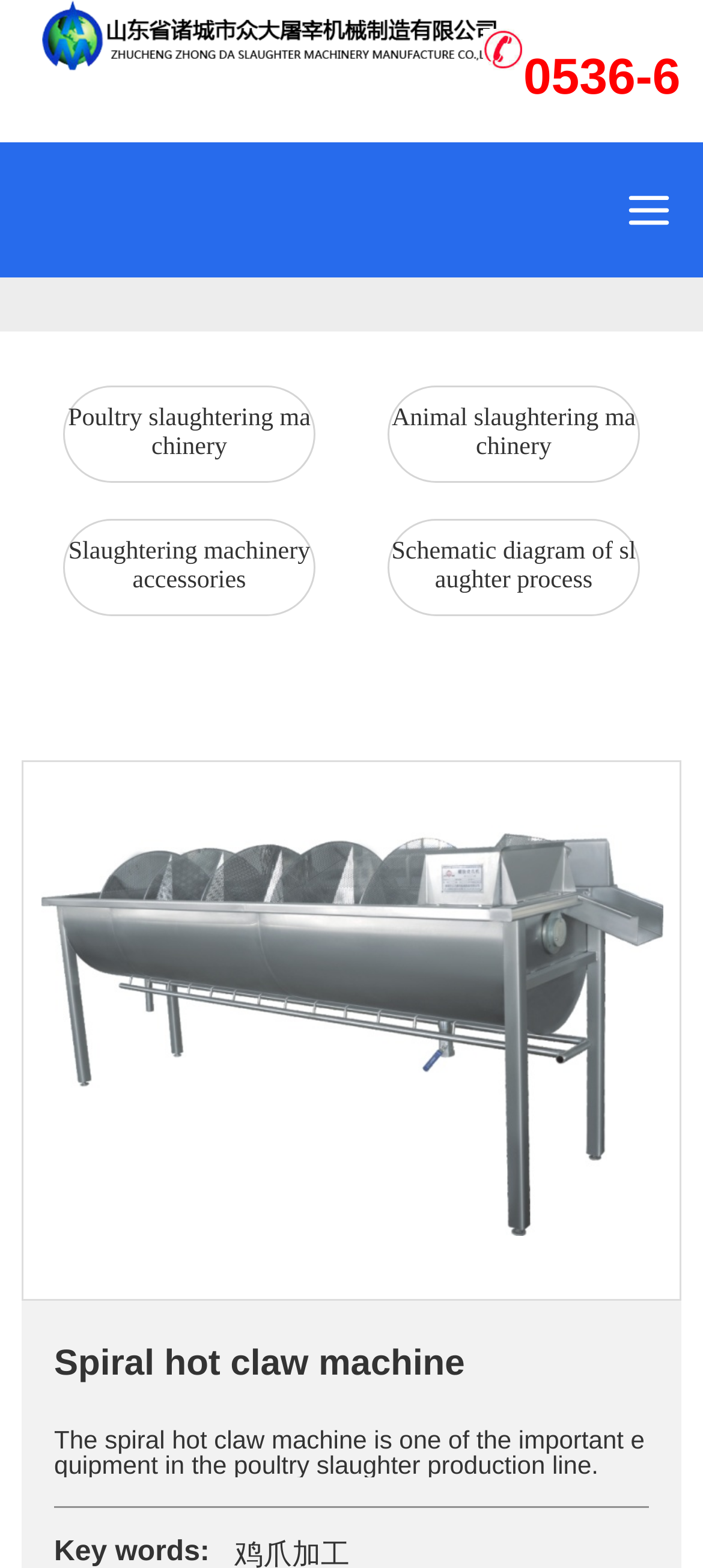What is the purpose of the spiral hot claw machine? Look at the image and give a one-word or short phrase answer.

Poultry slaughter production line